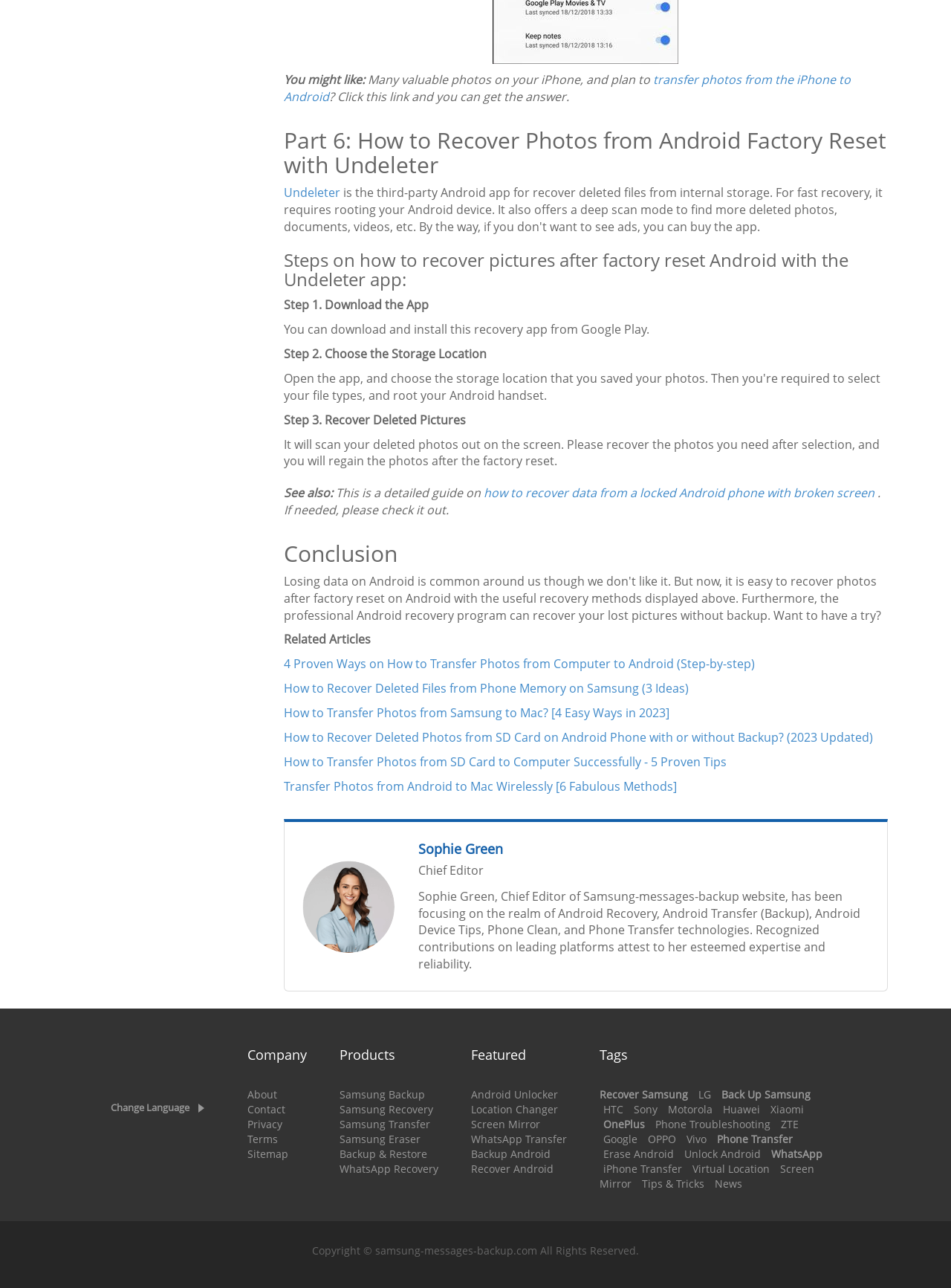Highlight the bounding box coordinates of the element you need to click to perform the following instruction: "Read the article on how to recover photos from Android factory reset with Undeleter."

[0.298, 0.094, 0.934, 0.137]